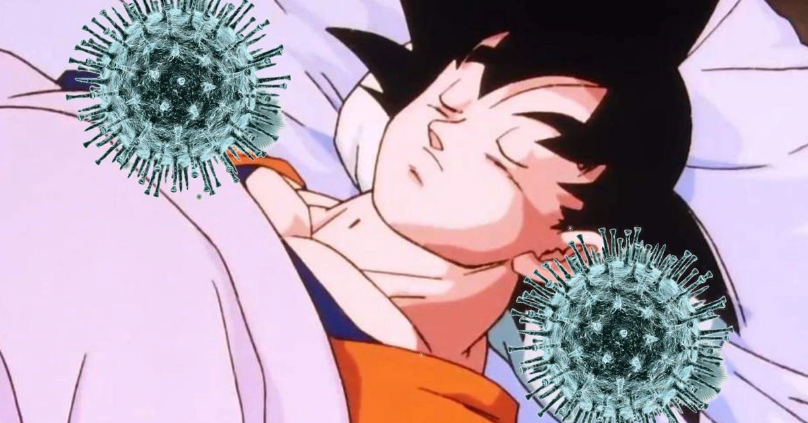Please provide a comprehensive answer to the question below using the information from the image: What surrounds the character in the image?

The image shows graphic representations of virus structures surrounding the character, which may symbolize the theme of illness or turbulence, possibly as a metaphor for the challenges faced.